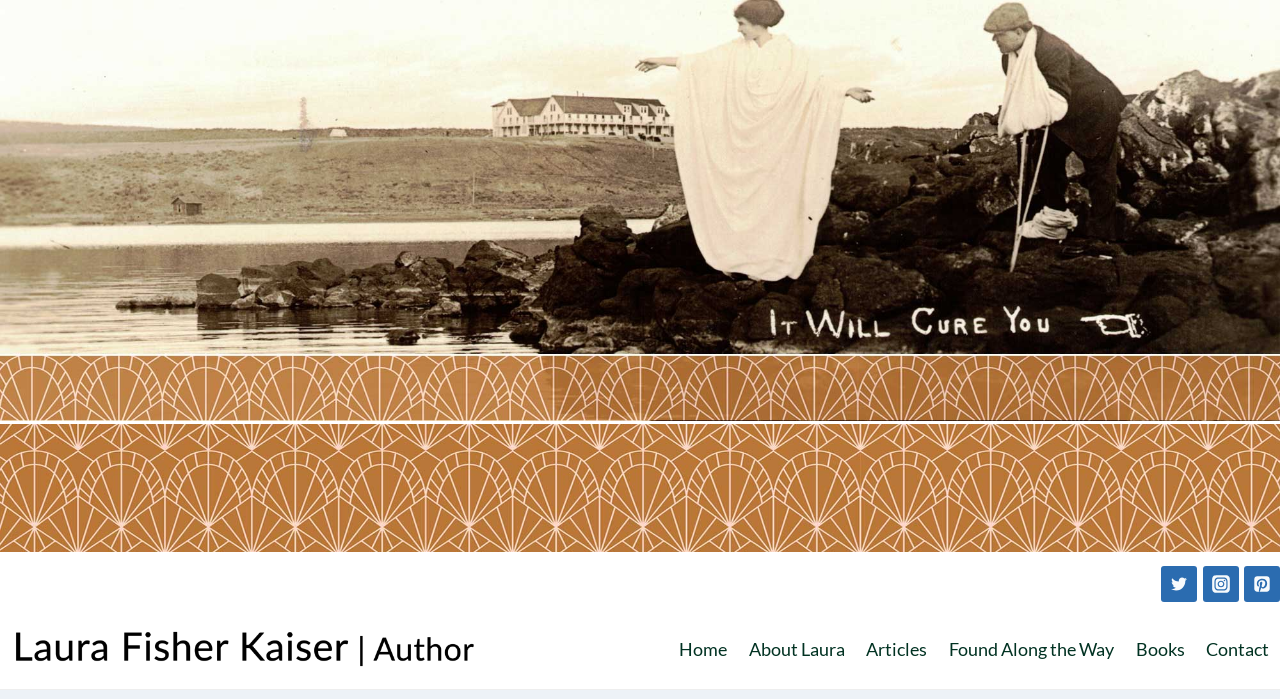What is the second item in the primary navigation?
Please give a detailed and elaborate answer to the question.

I found the primary navigation at the bottom of the page, and looked at the list of links within it. The second item in the list is labeled as 'About Laura'.